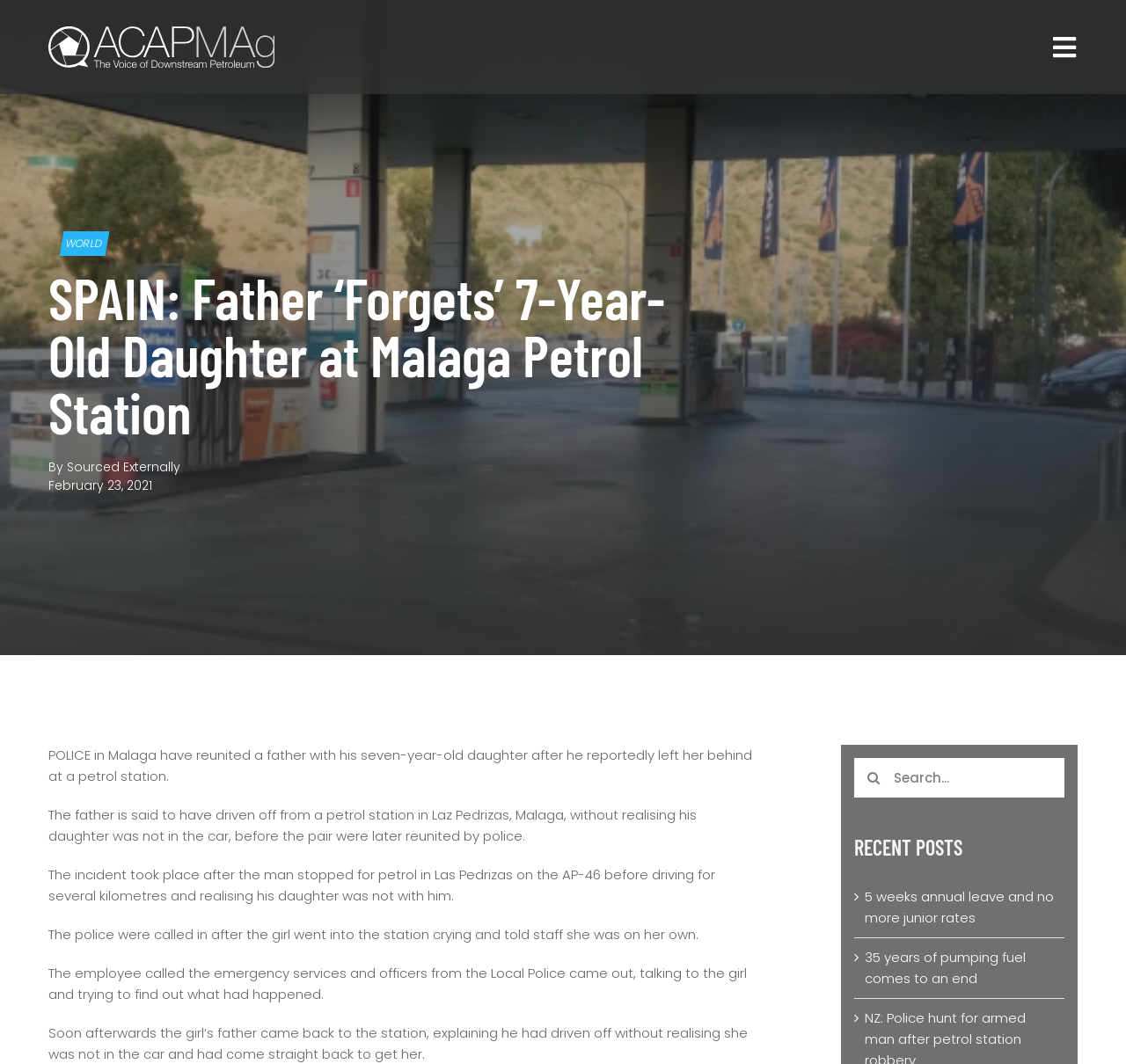Describe the entire webpage, focusing on both content and design.

The webpage appears to be a news article about a father who forgot his 7-year-old daughter at a petrol station in Malaga, Spain. At the top of the page, there is a small image and a link, likely a logo or a navigation button. Below this, there is a navigation menu with several links, including "ABOUT", "RECENT POSTS", "SUBSCRIBE", "CONTACT", and "VISIT ACAPMA.COM.AU".

The main content of the page is divided into sections. The first section has a heading that reads "SPAIN: Father ‘Forgets’ 7-Year-Old Daughter at Malaga Petrol Station" and is attributed to an external source. Below this, there is a subheading with the date "February 23, 2021". The main article text is divided into five paragraphs, which describe the incident in detail.

To the right of the main content, there is a search bar with a search button and a heading that reads "RECENT POSTS". Below this, there are two links to recent news articles, with brief summaries and icons.

At the top left of the page, there is a link to a "WORLD" section, which may be a category or a tag for the article. Overall, the webpage has a simple and clean layout, with a focus on presenting the news article and providing some navigation options.